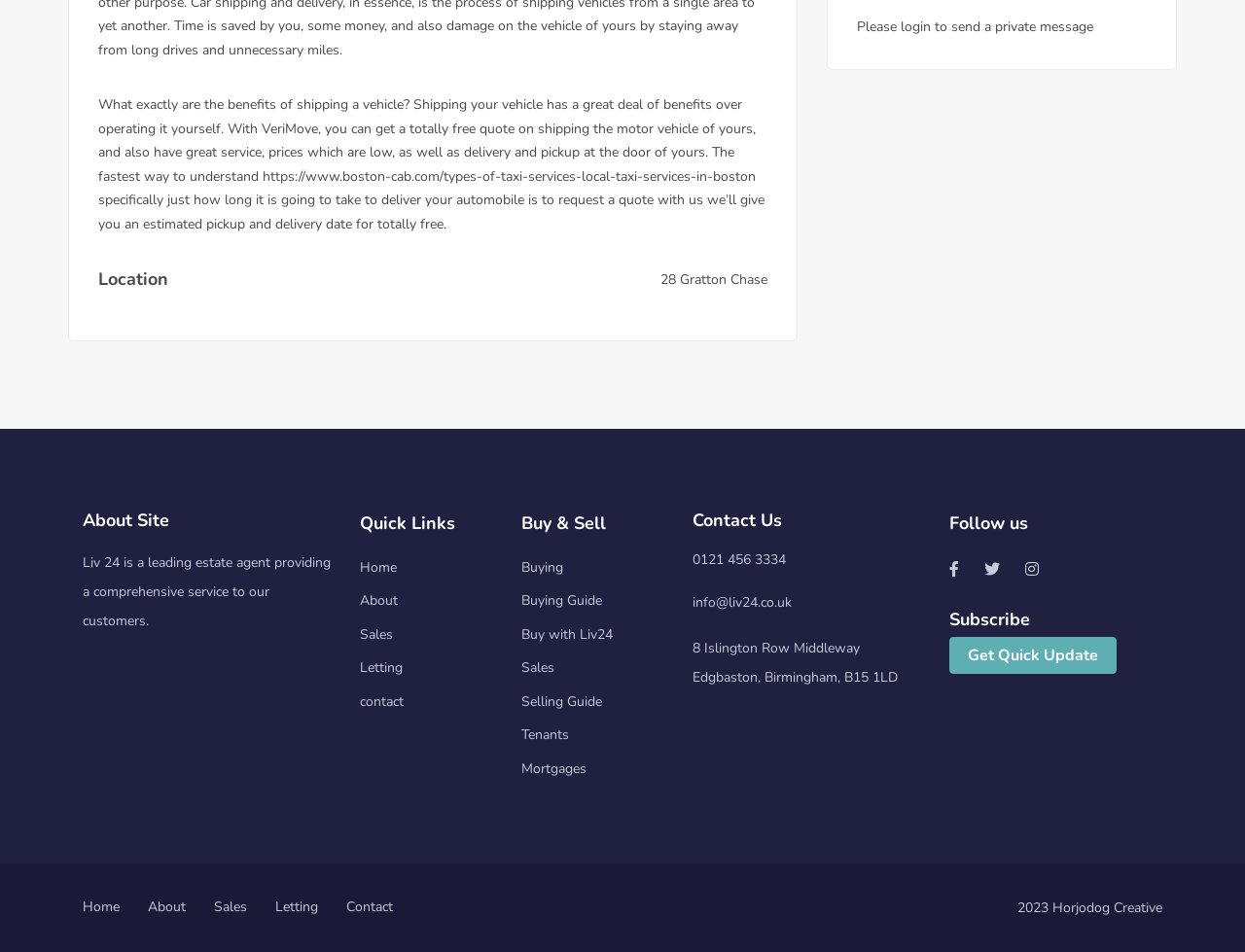What is the copyright year of the webpage?
Please answer the question with a detailed response using the information from the screenshot.

The copyright year of the webpage can be found at the bottom of the page, which states '2023 Horjodog Creative'.